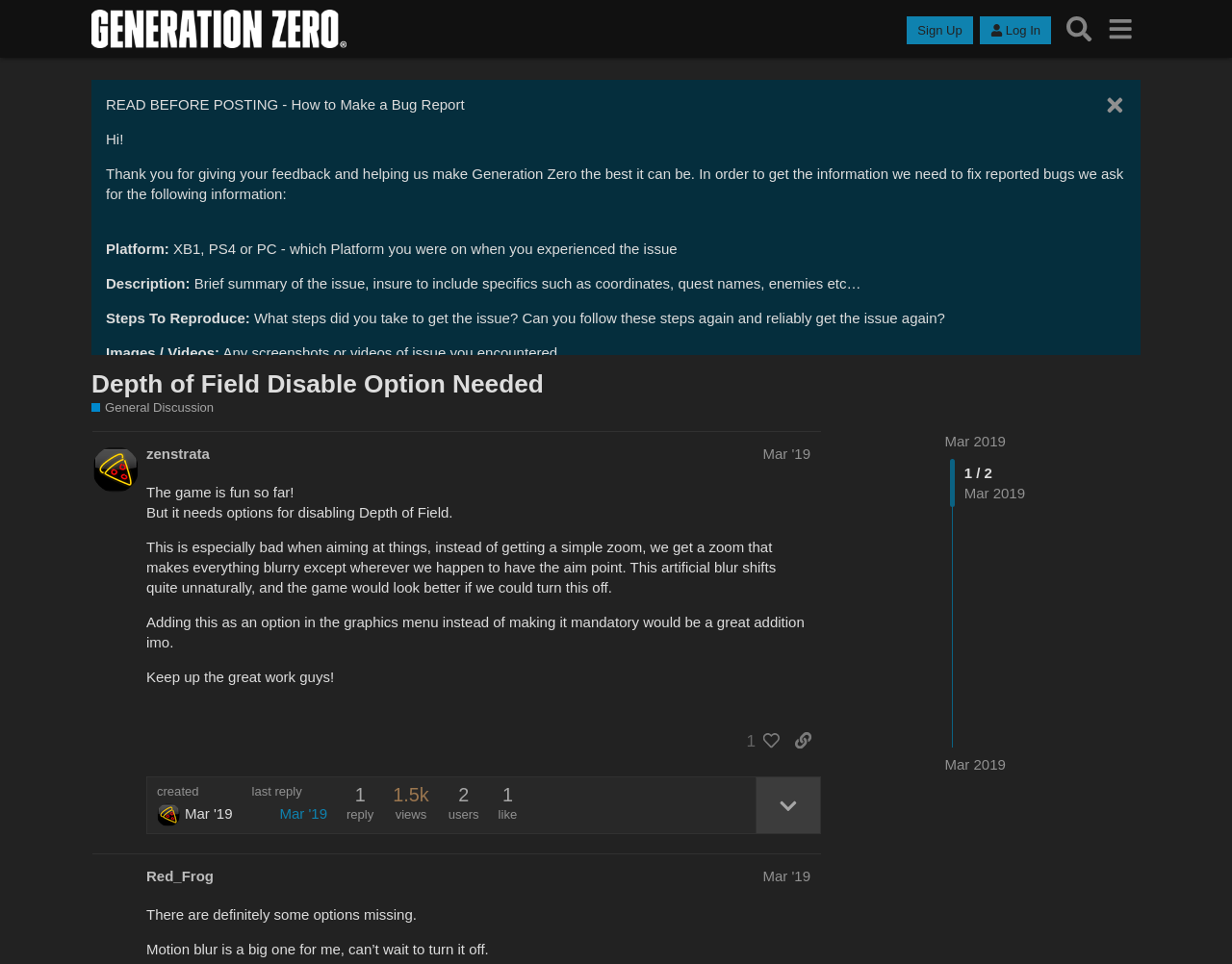Generate a thorough description of the webpage.

This webpage is a forum discussion page from the Generation Zero Forum, with a header section at the top containing a logo, sign-up and log-in buttons, and a search button. Below the header, there is a section with a title "READ BEFORE POSTING - How to Make a Bug Report" followed by a brief introduction and guidelines for reporting bugs.

The main content of the page is a discussion thread titled "Depth of Field Disable Option Needed" with two posts from users "zenstrata" and "Red_Frog". The first post by "zenstrata" expresses their enjoyment of the game but requests an option to disable Depth of Field, which they find annoying when aiming at things. The post also includes a suggestion to add this option to the graphics menu.

Below the first post, there are several buttons and links, including a "like" button, a "share a link to this post" button, and a "expand topic details" button. There is also a section displaying the post's creation date and time, as well as the number of views and users who have viewed the post.

The second post by "Red_Frog" agrees with the first post, mentioning that there are other options missing, such as motion blur, which they would like to be able to turn off.

Throughout the page, there are several static text elements, including headings, links, and buttons, as well as a separator line dividing the different sections of the page.